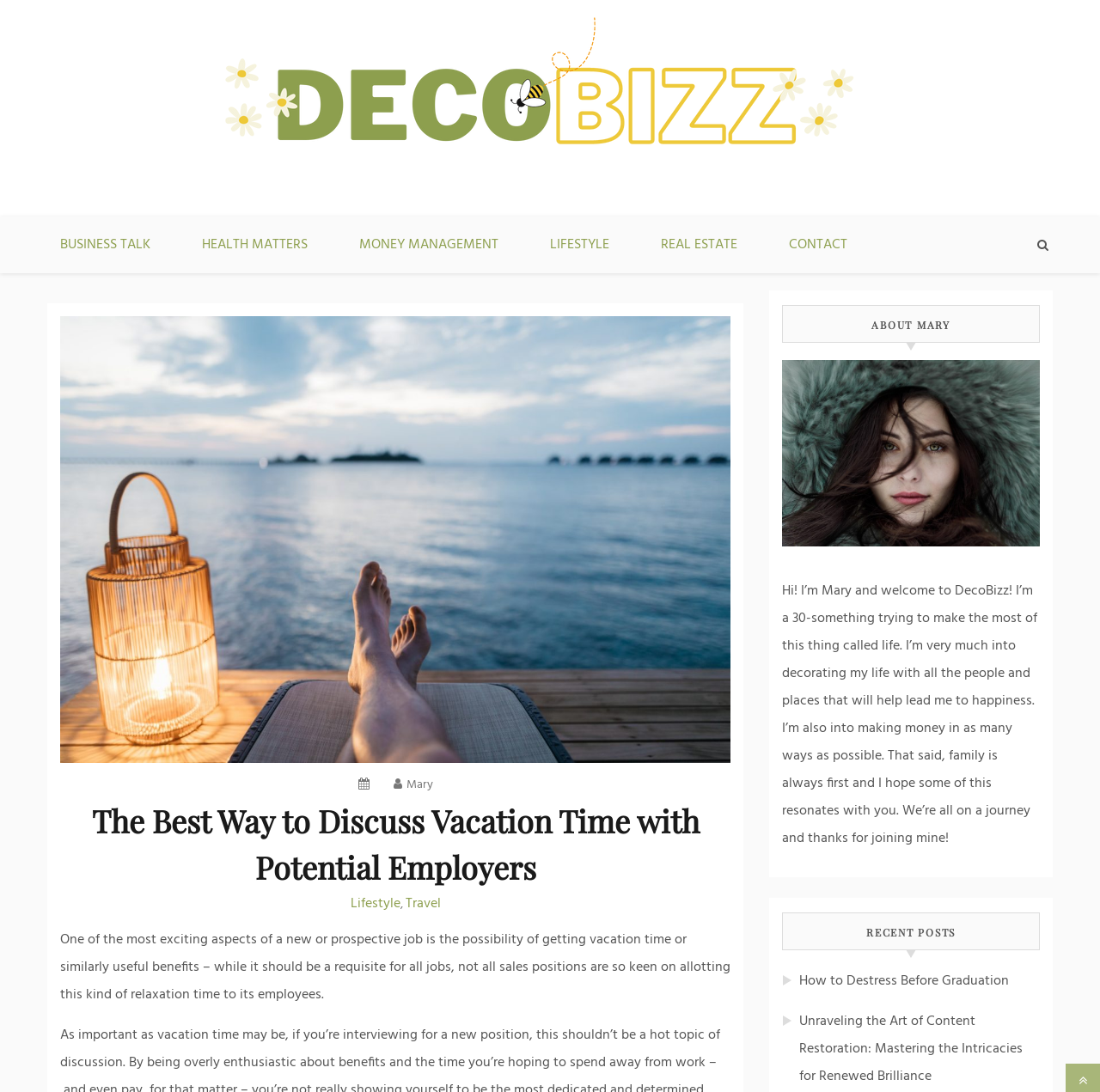What is the author's name?
Using the image, respond with a single word or phrase.

Mary